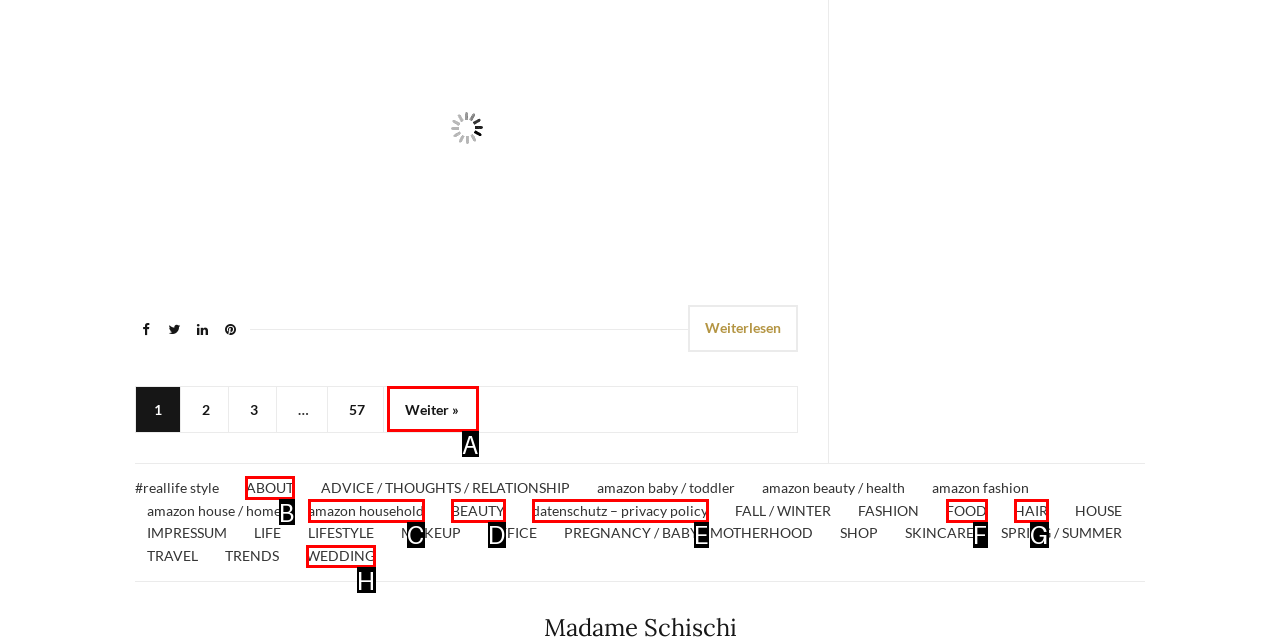Identify the correct choice to execute this task: Go to the 'ABOUT' page
Respond with the letter corresponding to the right option from the available choices.

B